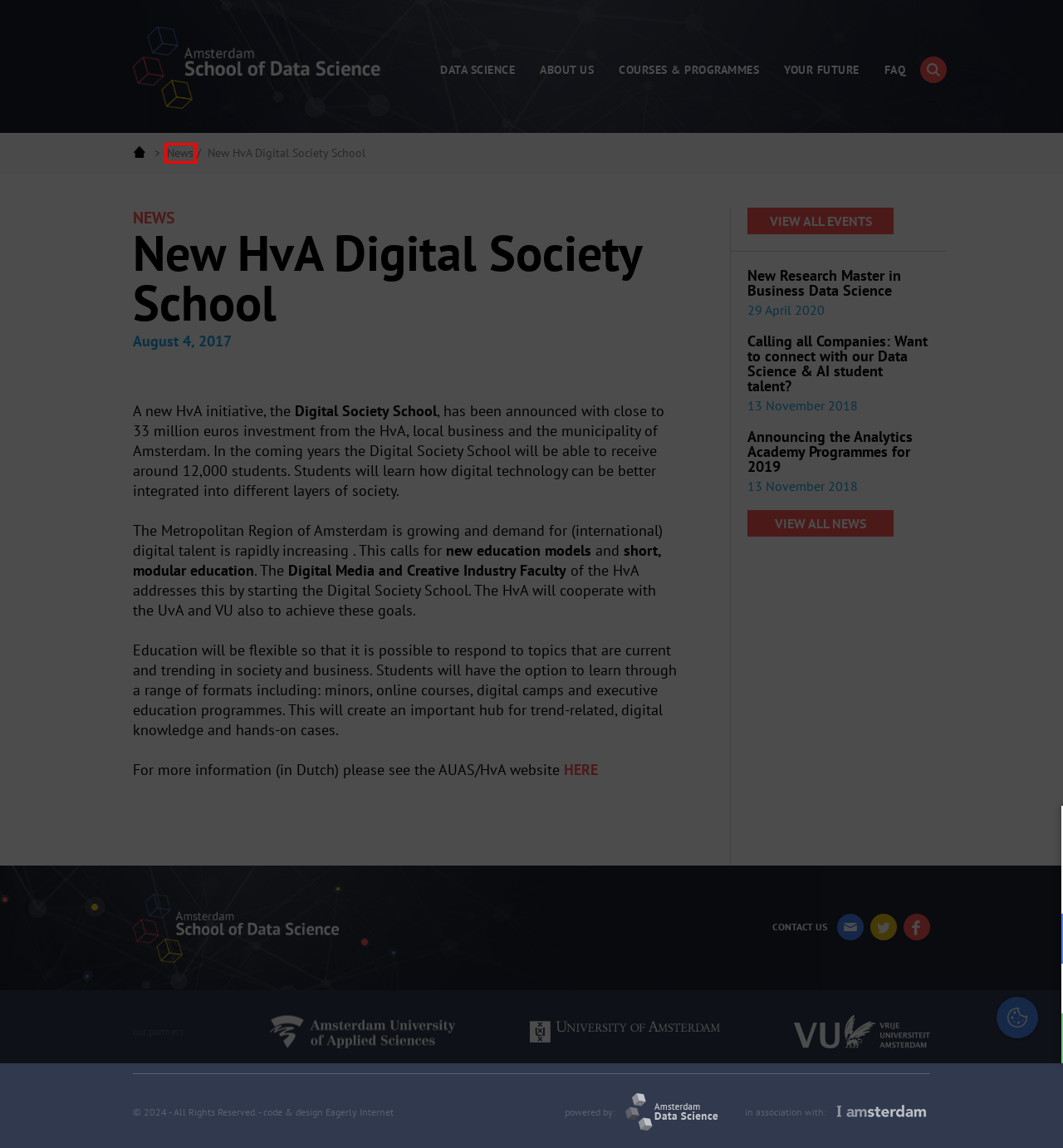Analyze the screenshot of a webpage with a red bounding box and select the webpage description that most accurately describes the new page resulting from clicking the element inside the red box. Here are the candidates:
A. School - Amsterdam School of Data Science
B. New Research Master in Business Data Science - Amsterdam School of Data Science
C. Uitgesproken digitale ervaringen
D. Privacy in Public: Big Data, Self Tracking, Social Networks - Amsterdam School of Data Science
E. Vrije Universiteit Amsterdam
F. News Archive - Amsterdam School of Data Science
G. Announcing the Analytics Academy Programmes for 2019 - Amsterdam School of Data Science
H. Hogeschool van Amsterdam: hbo studeren en onderzoeken | HvA

F